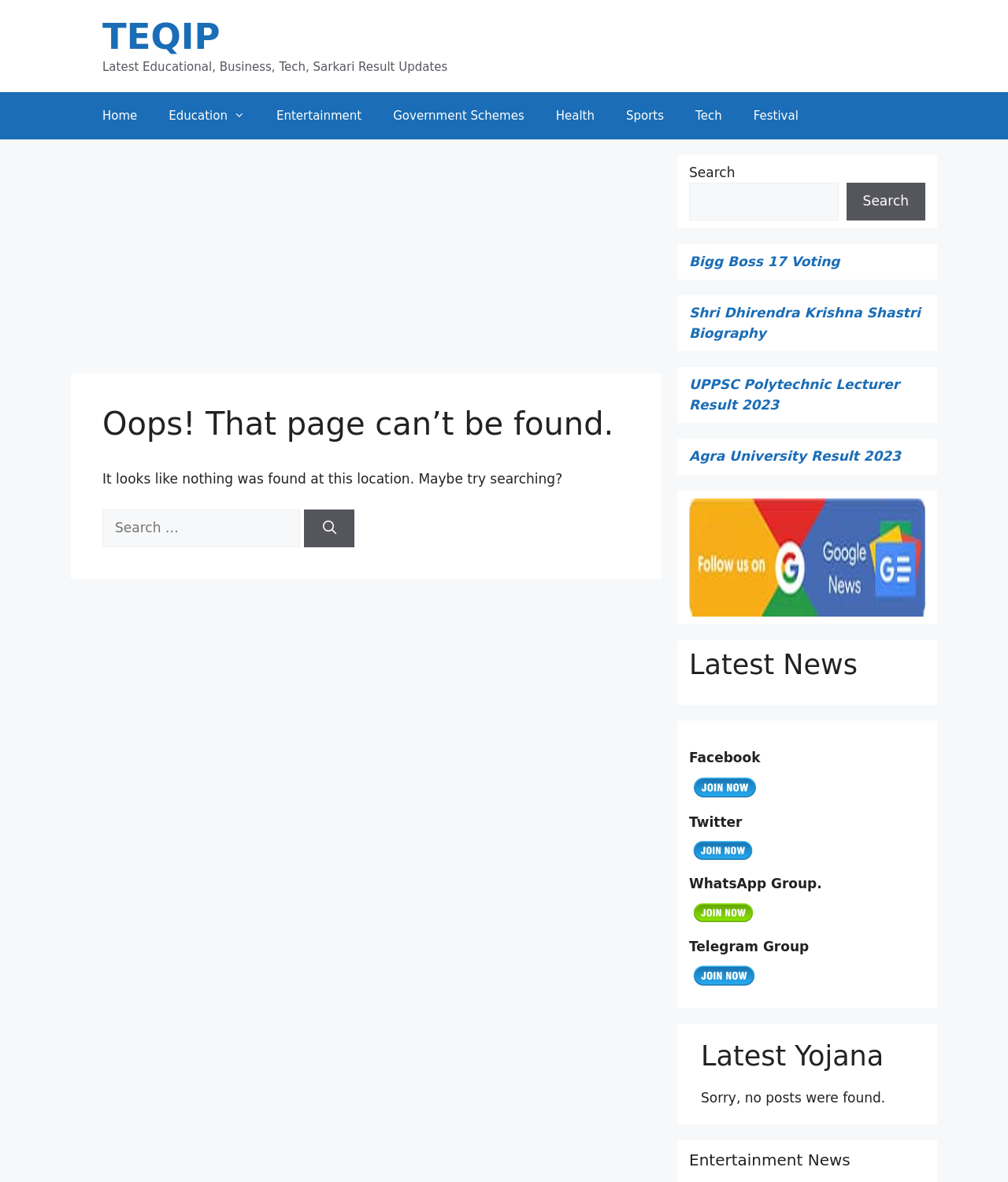What is the purpose of the search box?
Analyze the image and provide a thorough answer to the question.

The search box is located in the main content area of the page and has a label 'Search for:' which suggests that it is used to search for content on the website.